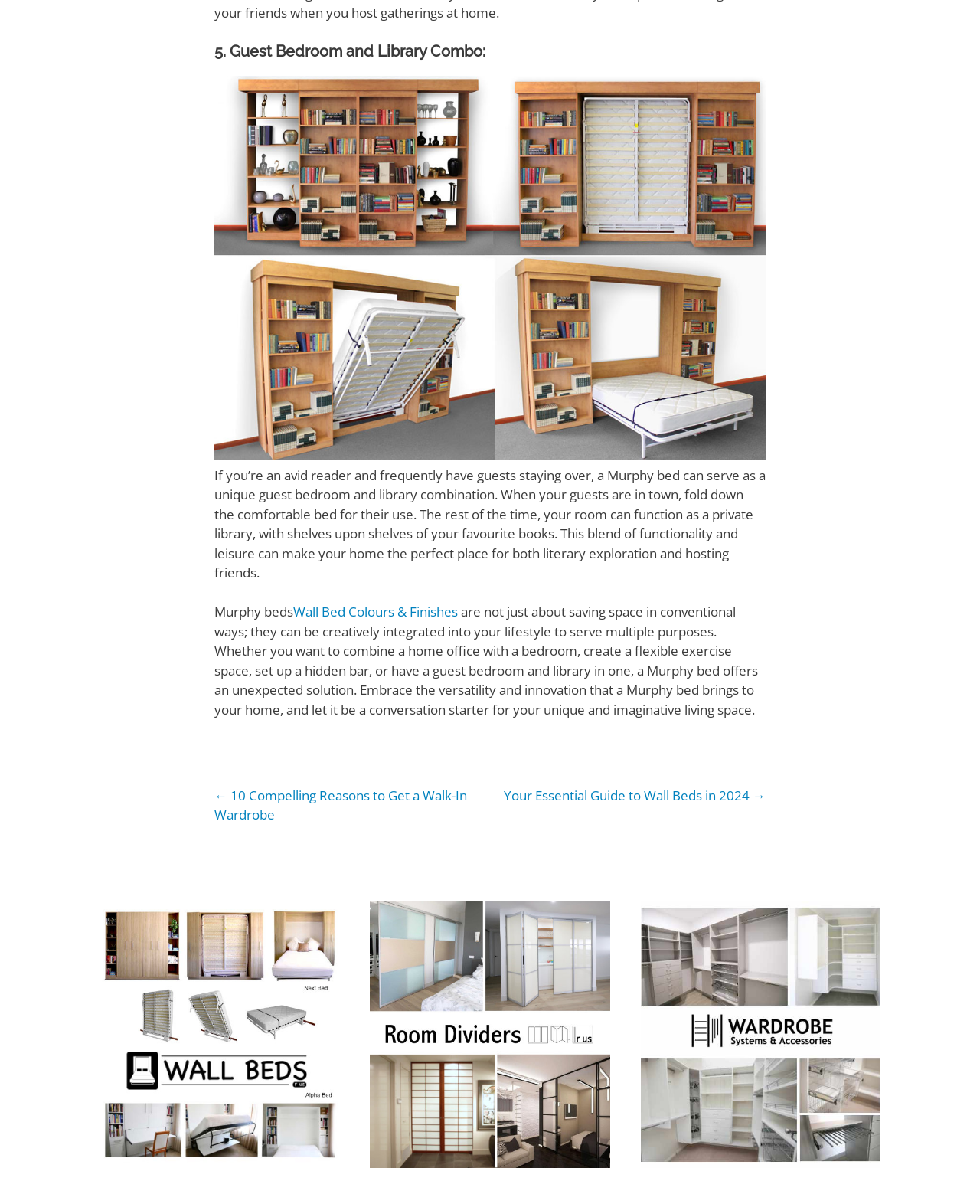Please determine the bounding box of the UI element that matches this description: Wall Bed Colours & Finishes. The coordinates should be given as (top-left x, top-left y, bottom-right x, bottom-right y), with all values between 0 and 1.

[0.299, 0.501, 0.467, 0.515]